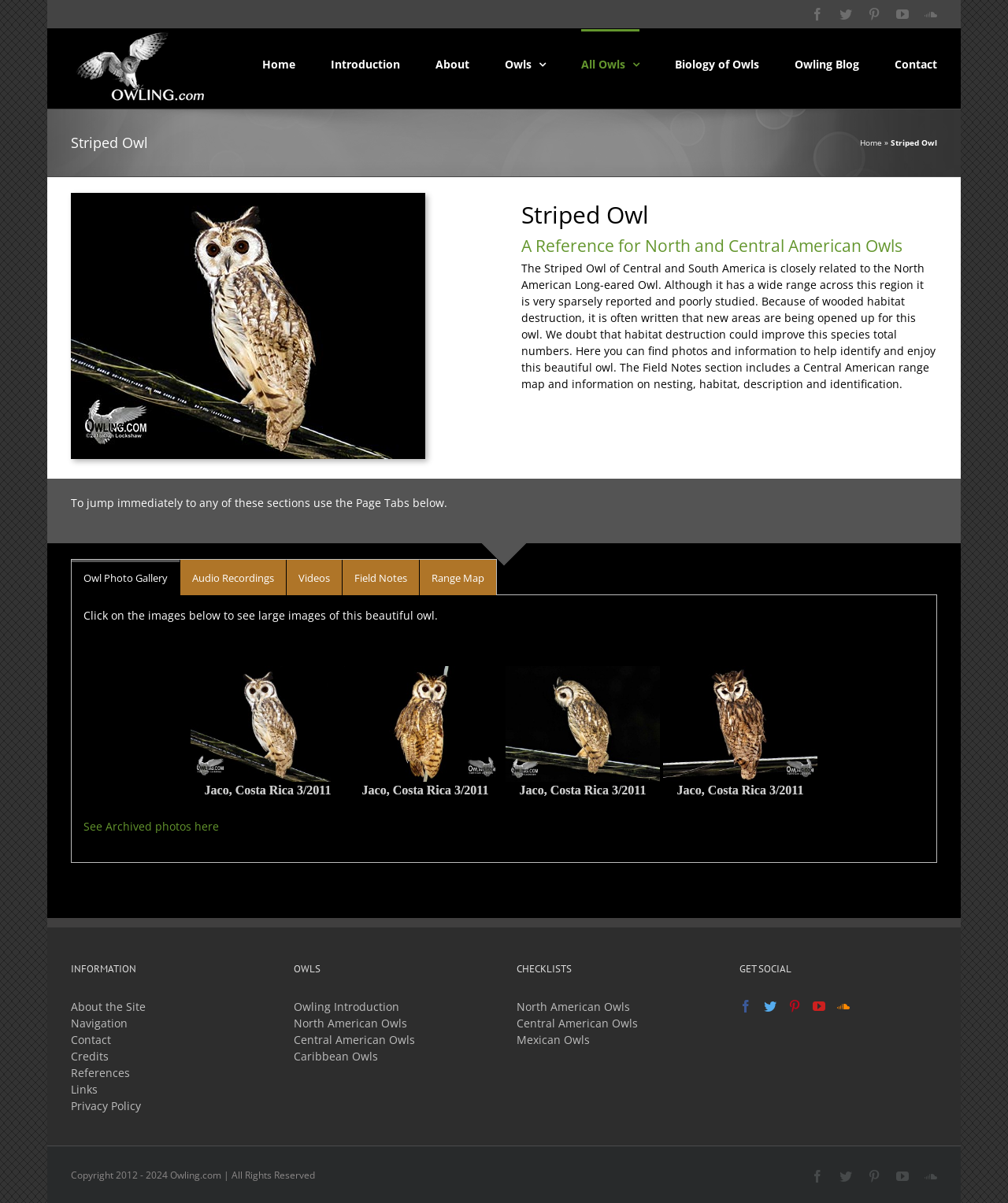Determine the bounding box coordinates of the element's region needed to click to follow the instruction: "Contact the website administrator". Provide these coordinates as four float numbers between 0 and 1, formatted as [left, top, right, bottom].

[0.888, 0.024, 0.93, 0.08]